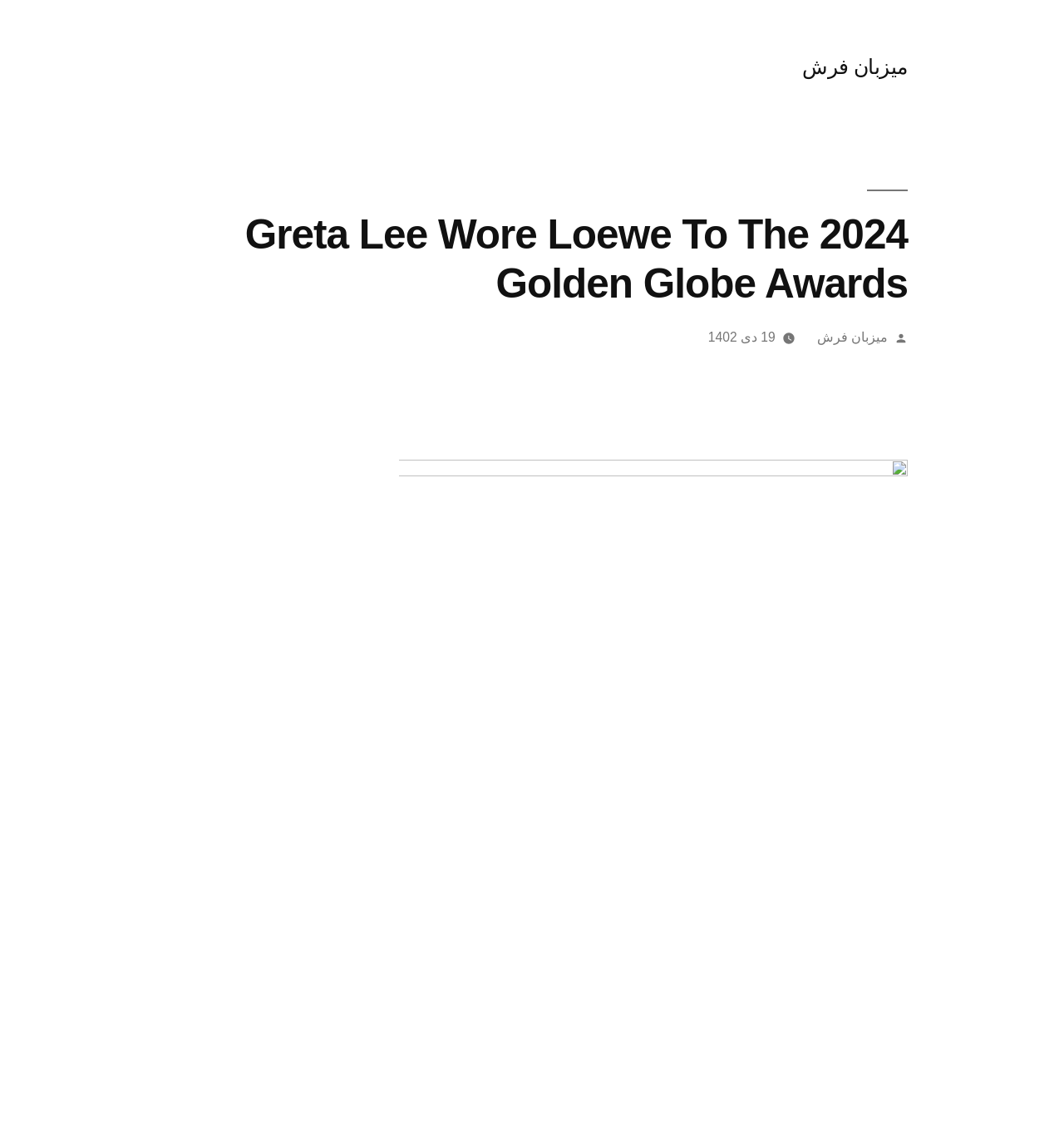Give a short answer using one word or phrase for the question:
What is the date of the Golden Globe Awards?

19 دی 1402